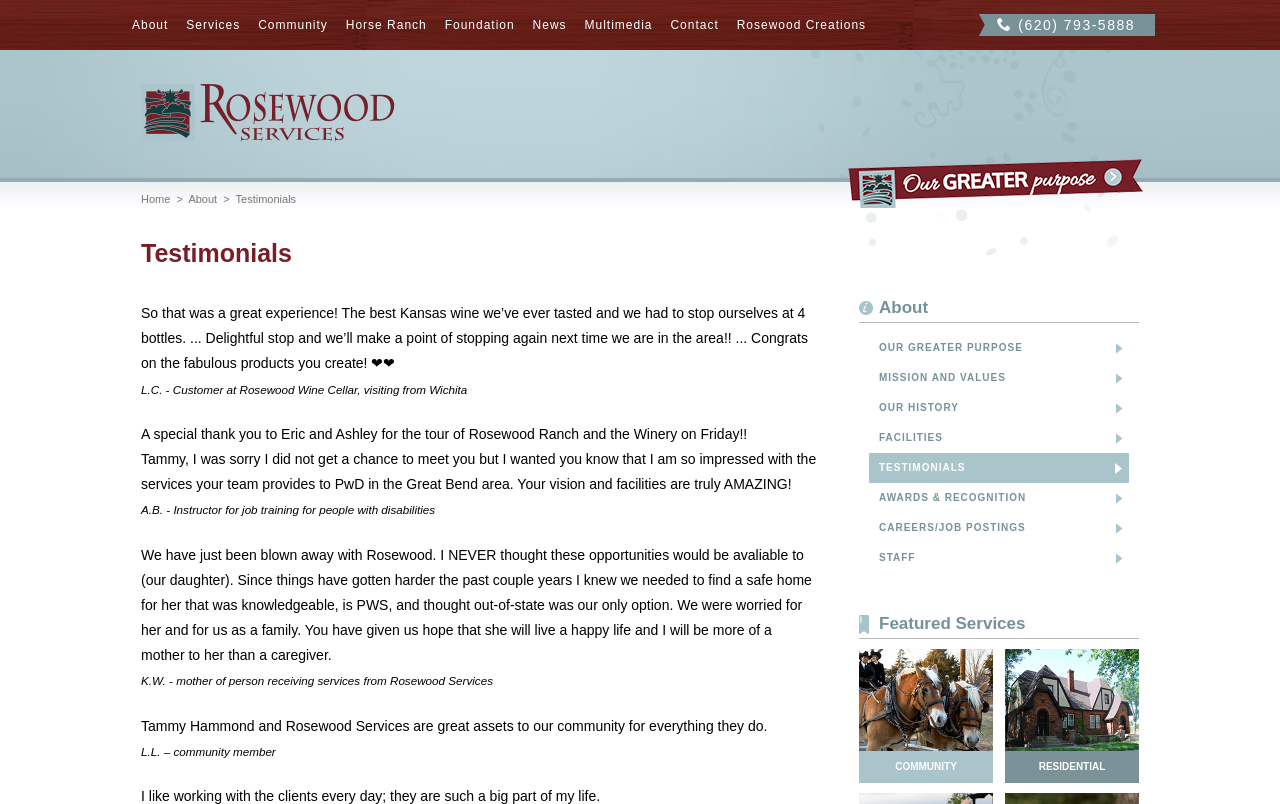Please find the bounding box for the following UI element description. Provide the coordinates in (top-left x, top-left y, bottom-right x, bottom-right y) format, with values between 0 and 1: Residential

[0.785, 0.807, 0.89, 0.974]